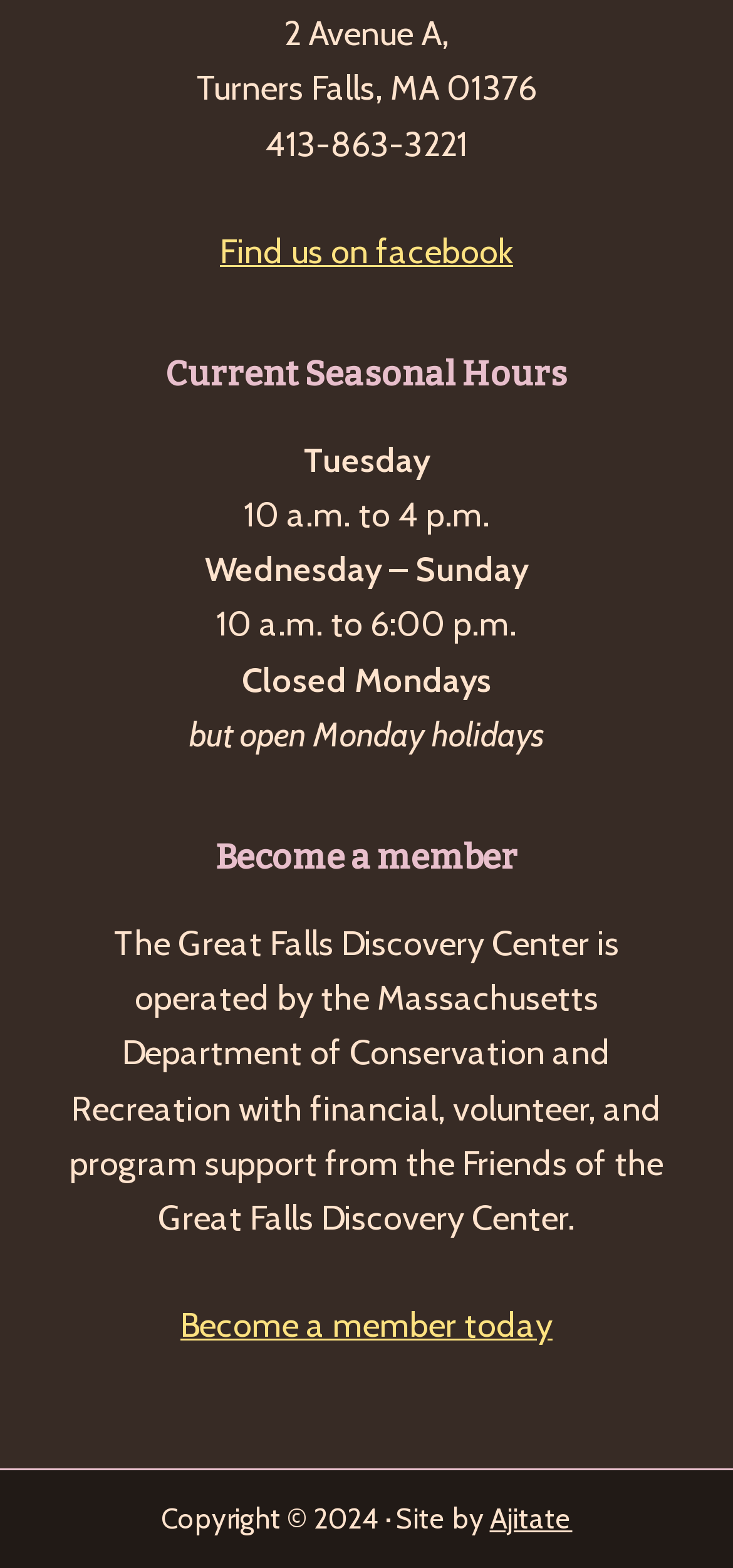What is the address of the Great Falls Discovery Center?
Please answer the question as detailed as possible.

I found the address by looking at the static text elements at the top of the webpage, which provide the street address, city, and zip code.